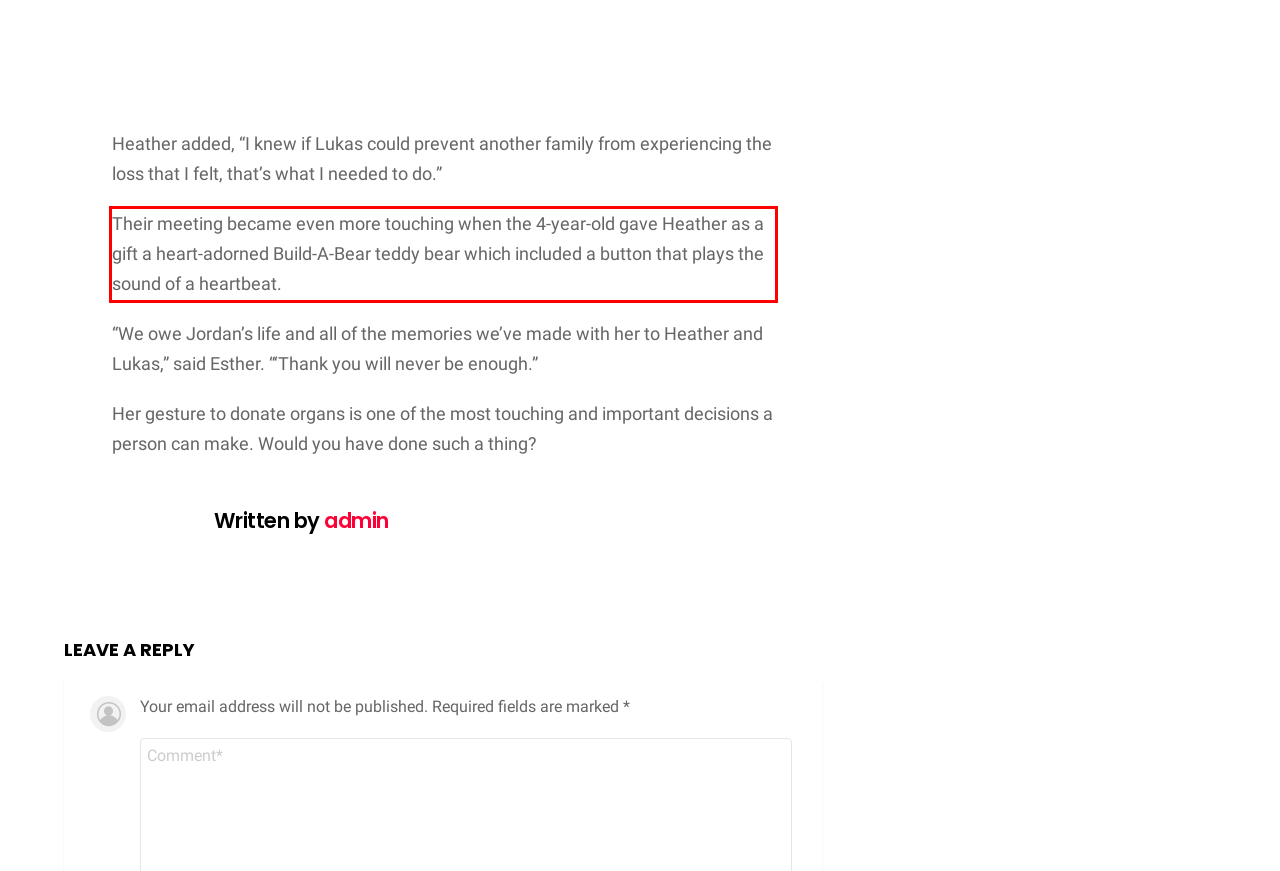In the given screenshot, locate the red bounding box and extract the text content from within it.

Their meeting became even more touching when the 4-year-old gave Heather as a gift a heart-adorned Build-A-Bear teddy bear which included a button that plays the sound of a heartbeat.